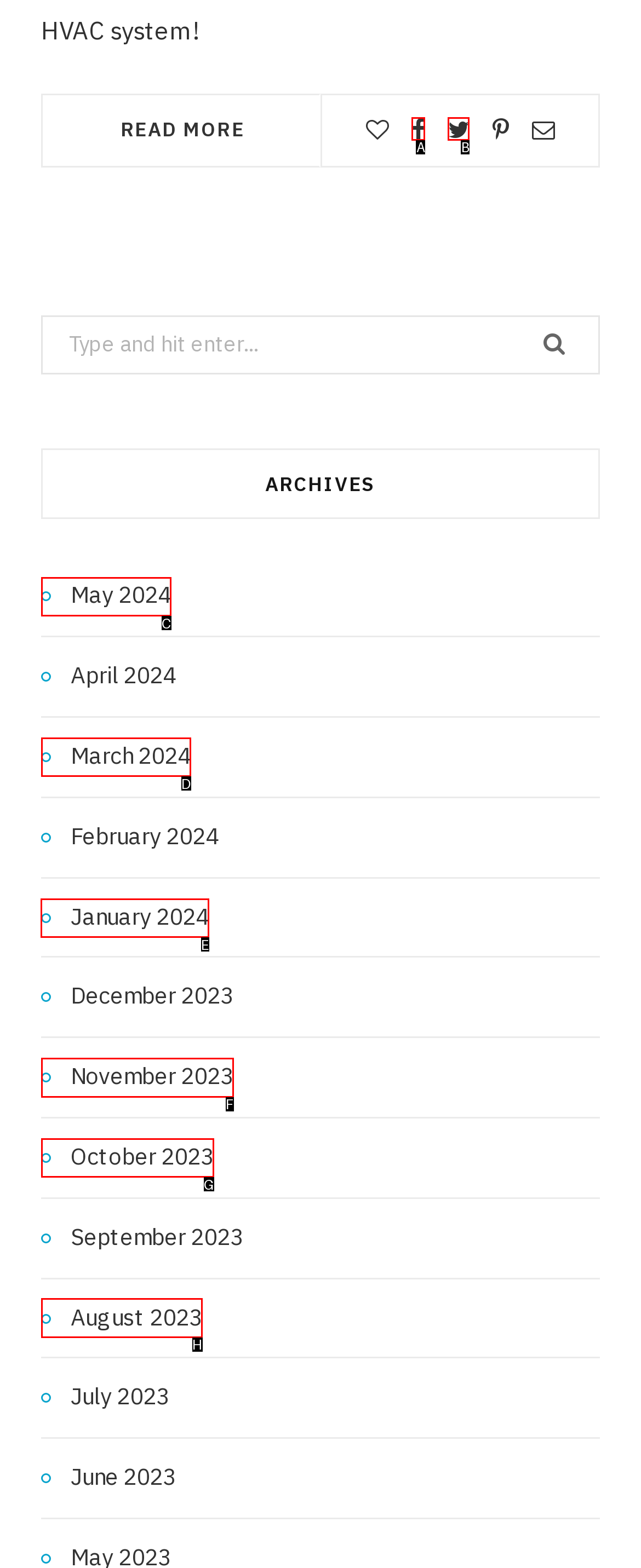Specify which UI element should be clicked to accomplish the task: View archives for January 2024. Answer with the letter of the correct choice.

E